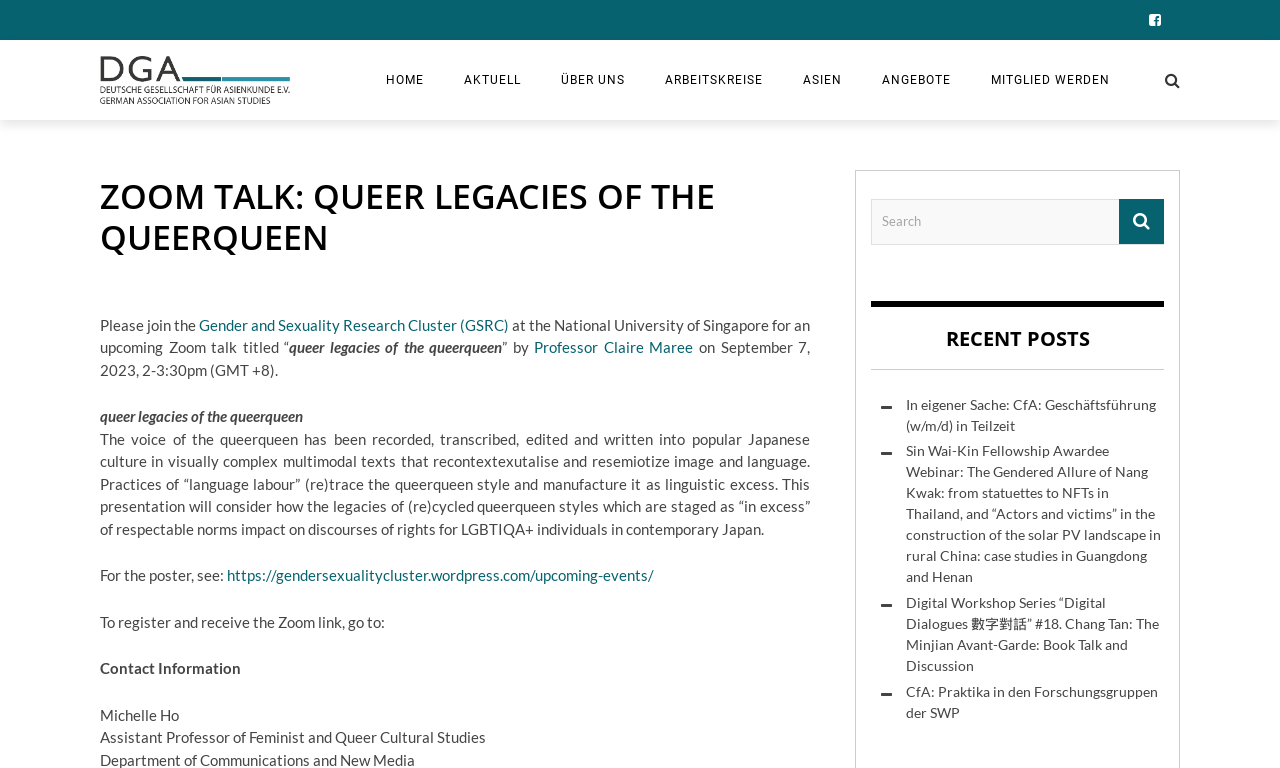Show me the bounding box coordinates of the clickable region to achieve the task as per the instruction: "Email us".

None